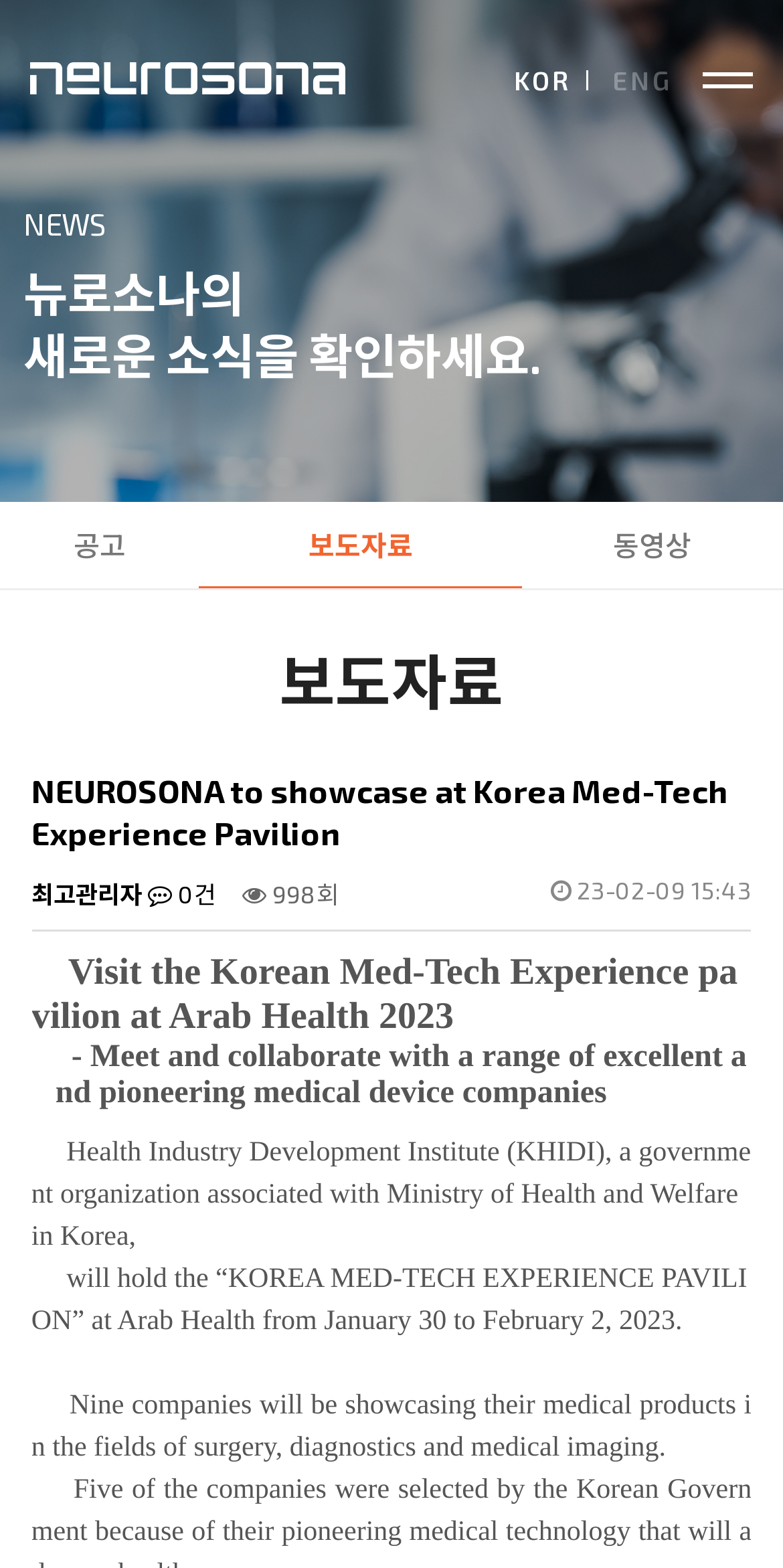Reply to the question with a brief word or phrase: What is the event mentioned in the news article?

Arab Health 2023